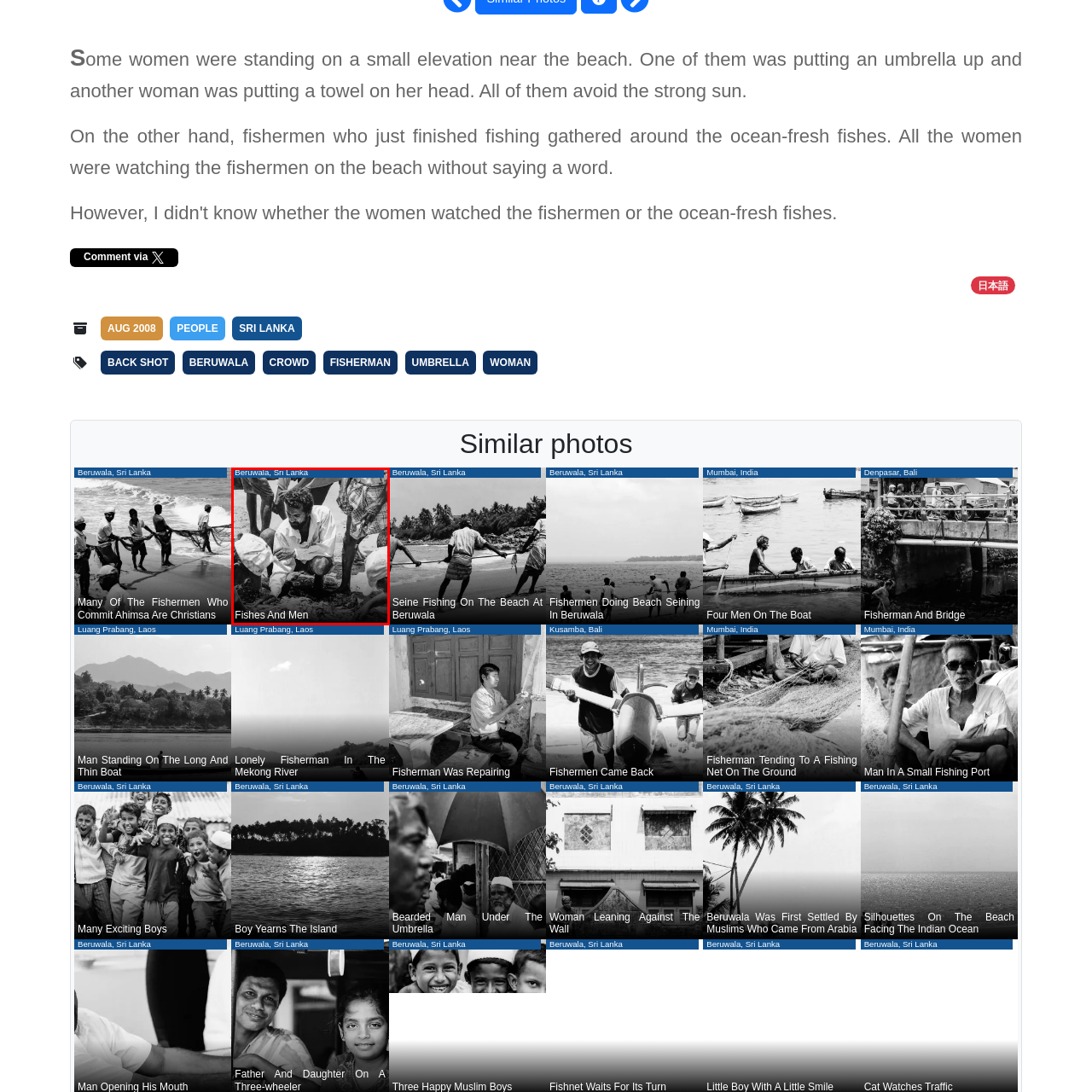Explain comprehensively what is shown in the image marked by the red outline.

In this captivating black-and-white image captured in Beruwala, Sri Lanka, a fisherman kneels on the sandy beach, intently examining a fresh catch of fish. Surrounding him, a group of fellow fishermen appears engaged in conversation, some observing the spoils of their labor while others focus on the task at hand. The beach setting, with its rustic charm, emphasizes the connection between these men and the ocean, highlighting the communal aspects of fishing life. The image poignantly encapsulates the age-old tradition of fishing along the coast, where hard work meets the beauty of nature, making it a striking representation of both the local culture and the bountiful marine resources of Sri Lanka.